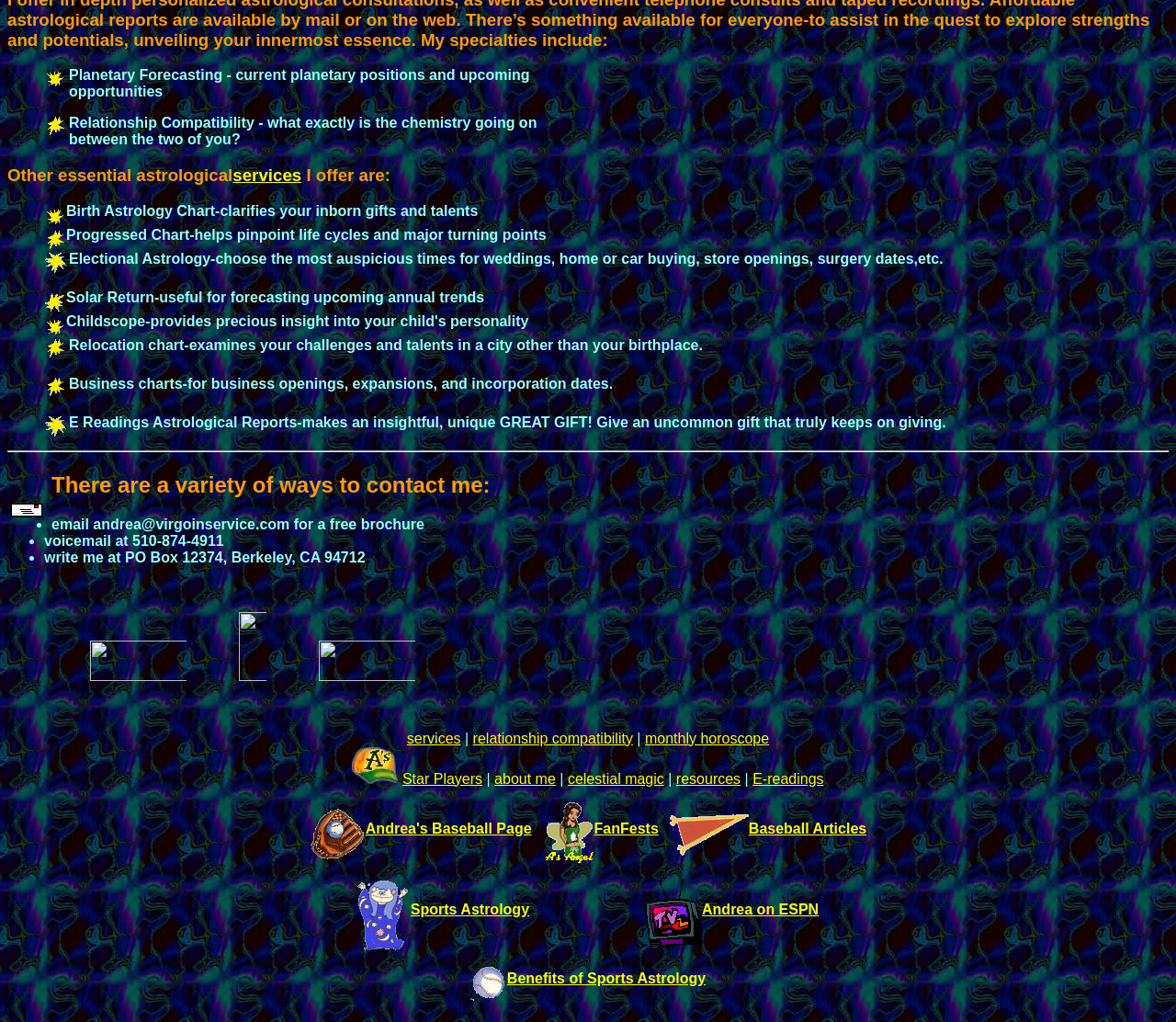Look at the image and give a detailed response to the following question: How many ways are there to contact the website owner?

The webpage provides three ways to contact the website owner: email, voicemail, and writing to a physical address. These contact methods are listed under the 'There are a variety of ways to contact me:' heading.